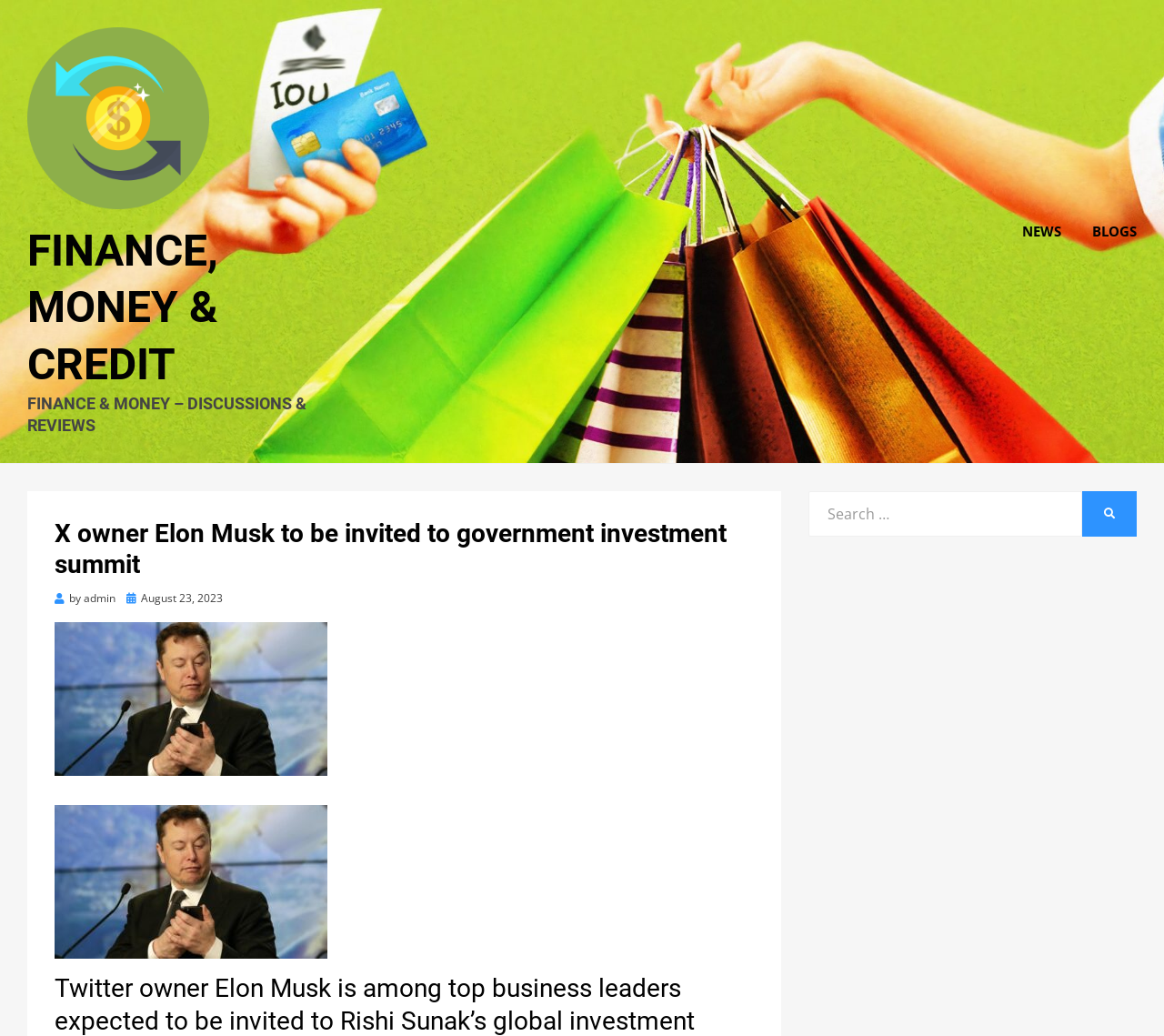Determine the bounding box coordinates of the clickable region to carry out the instruction: "View the image of Elon Musk".

[0.047, 0.6, 0.281, 0.749]